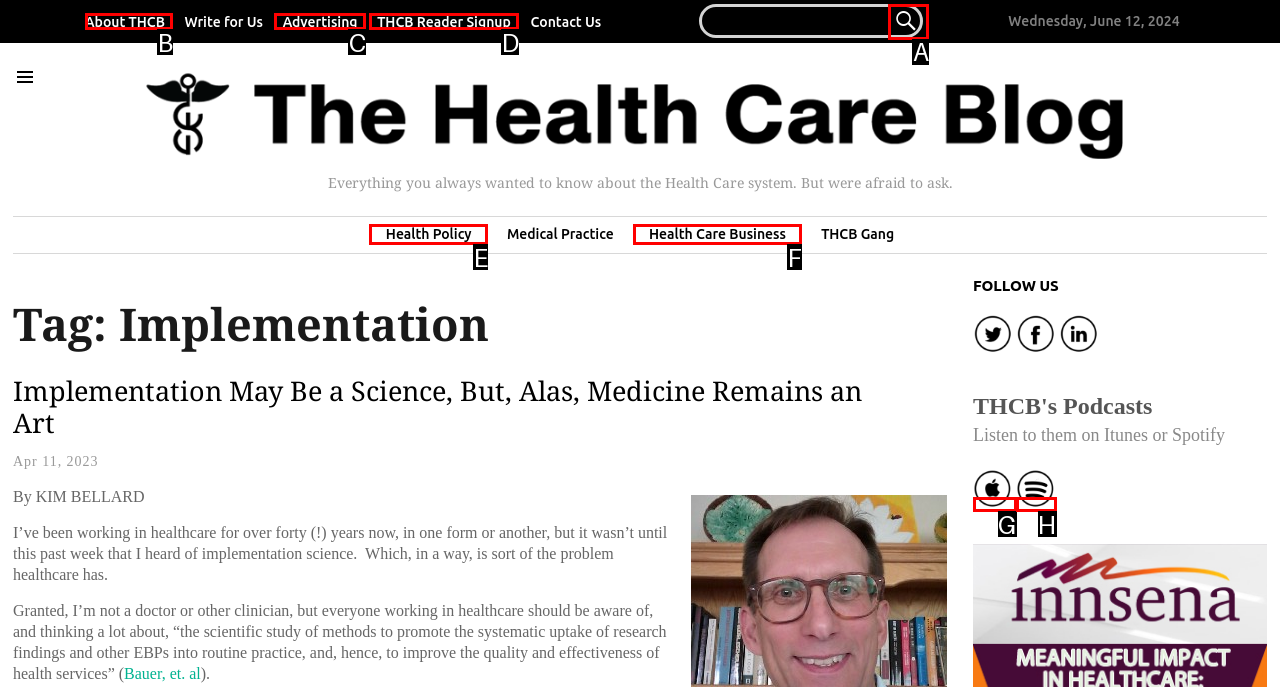Tell me which UI element to click to fulfill the given task: Learn more about Health Policy. Respond with the letter of the correct option directly.

E